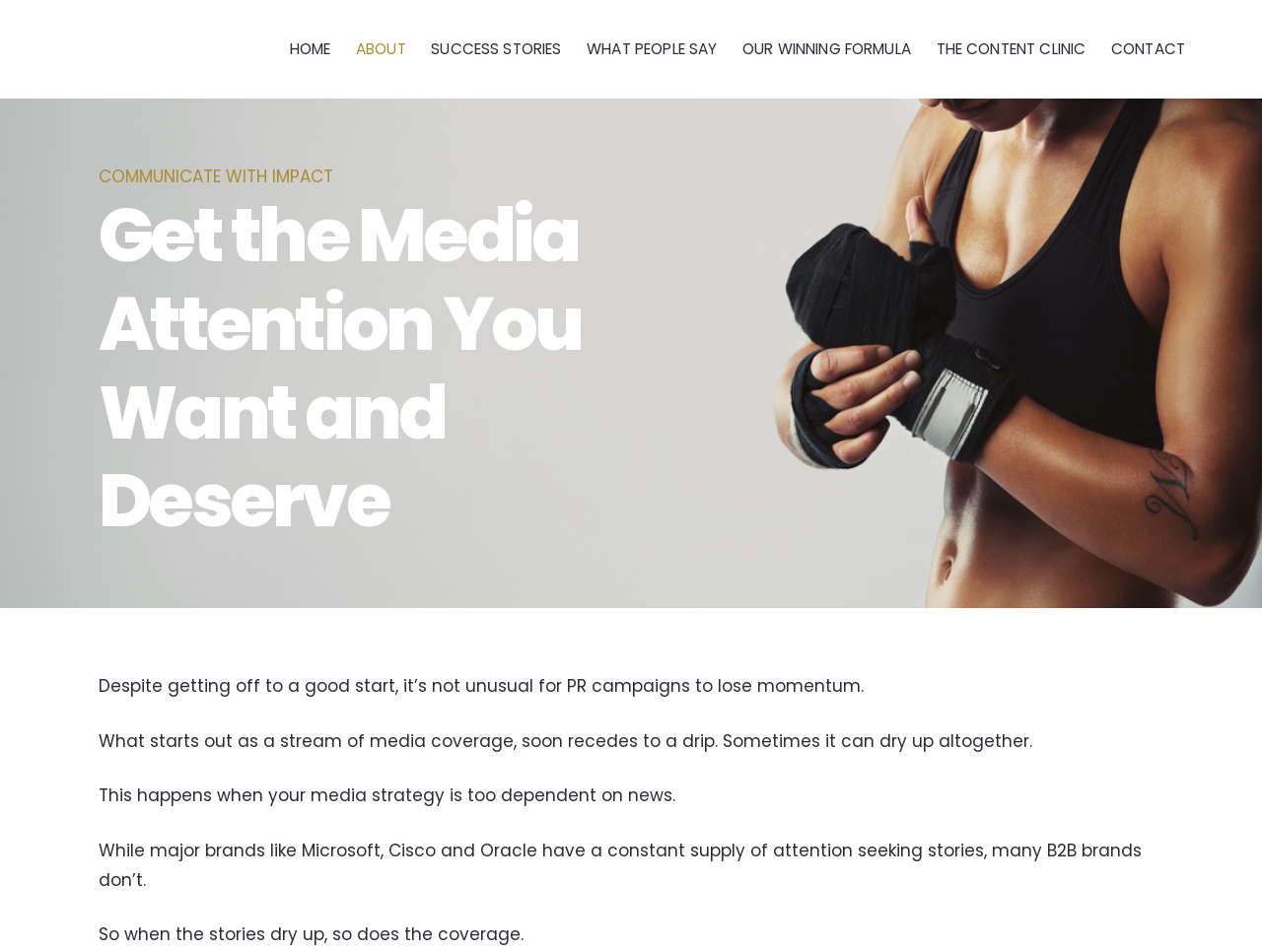Predict the bounding box coordinates of the UI element that matches this description: "Success Stories". The coordinates should be in the format [left, top, right, bottom] with each value between 0 and 1.

[0.332, 0.0, 0.455, 0.104]